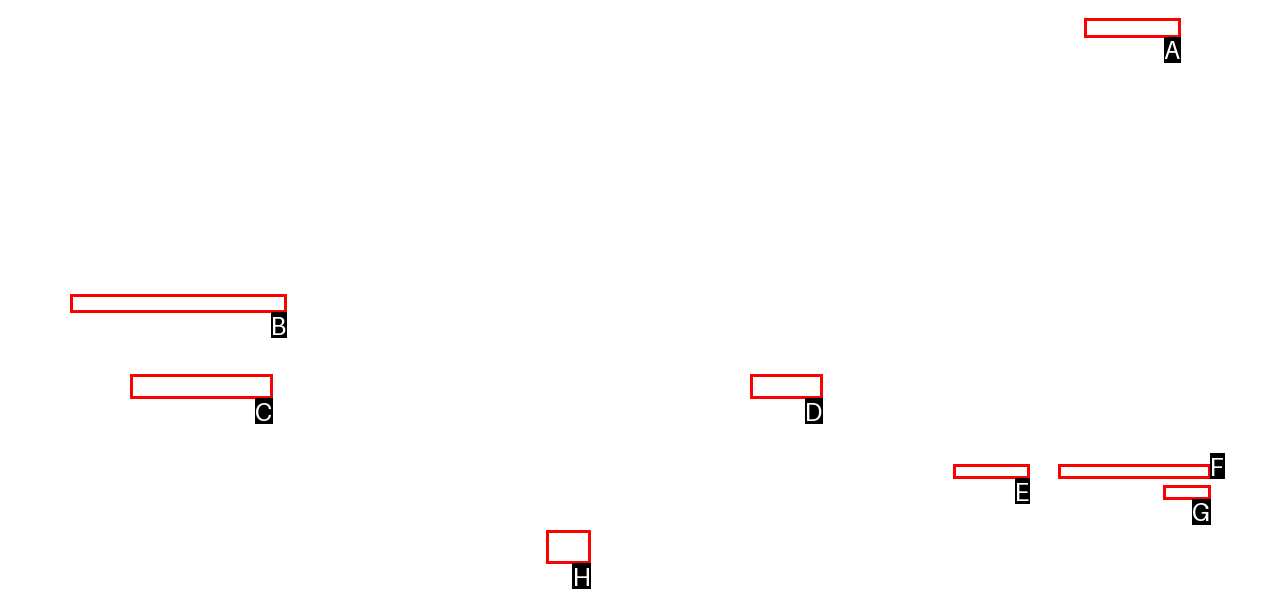Indicate which HTML element you need to click to complete the task: View all news. Provide the letter of the selected option directly.

A